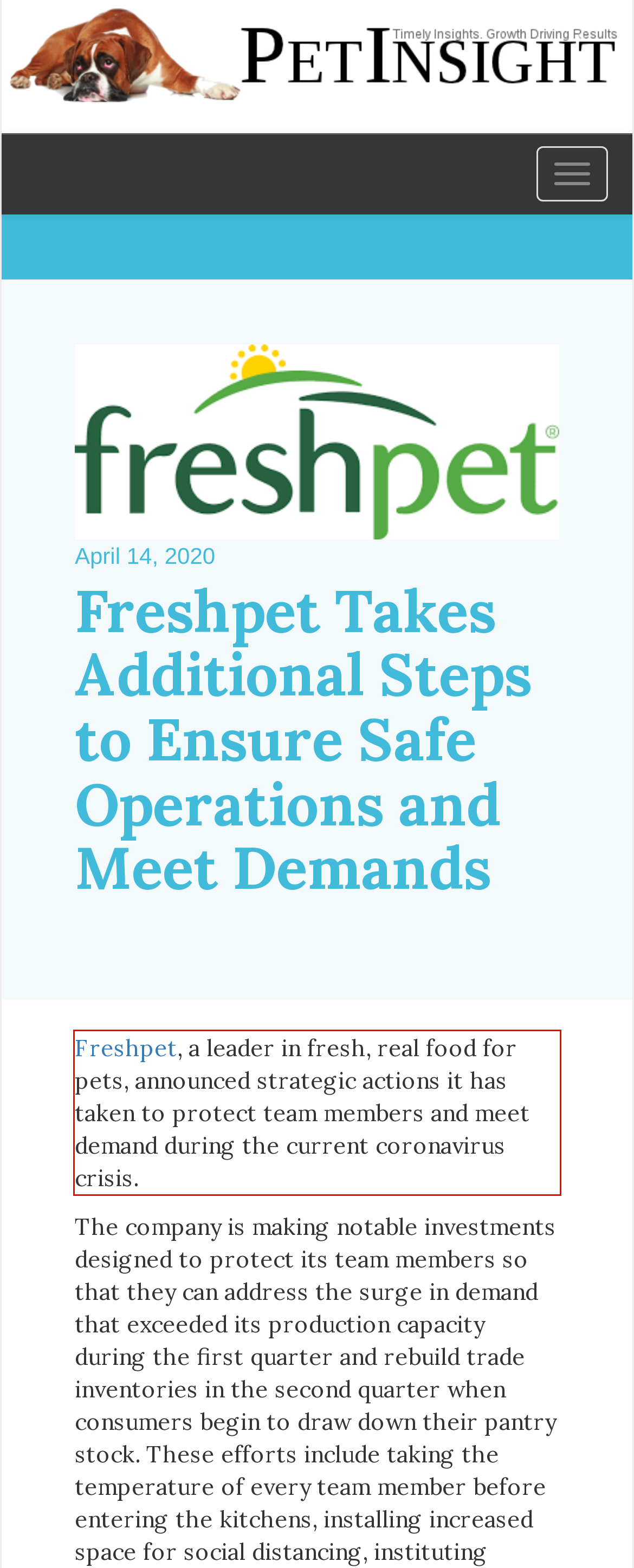From the provided screenshot, extract the text content that is enclosed within the red bounding box.

Freshpet, a leader in fresh, real food for pets, announced strategic actions it has taken to protect team members and meet demand during the current coronavirus crisis.